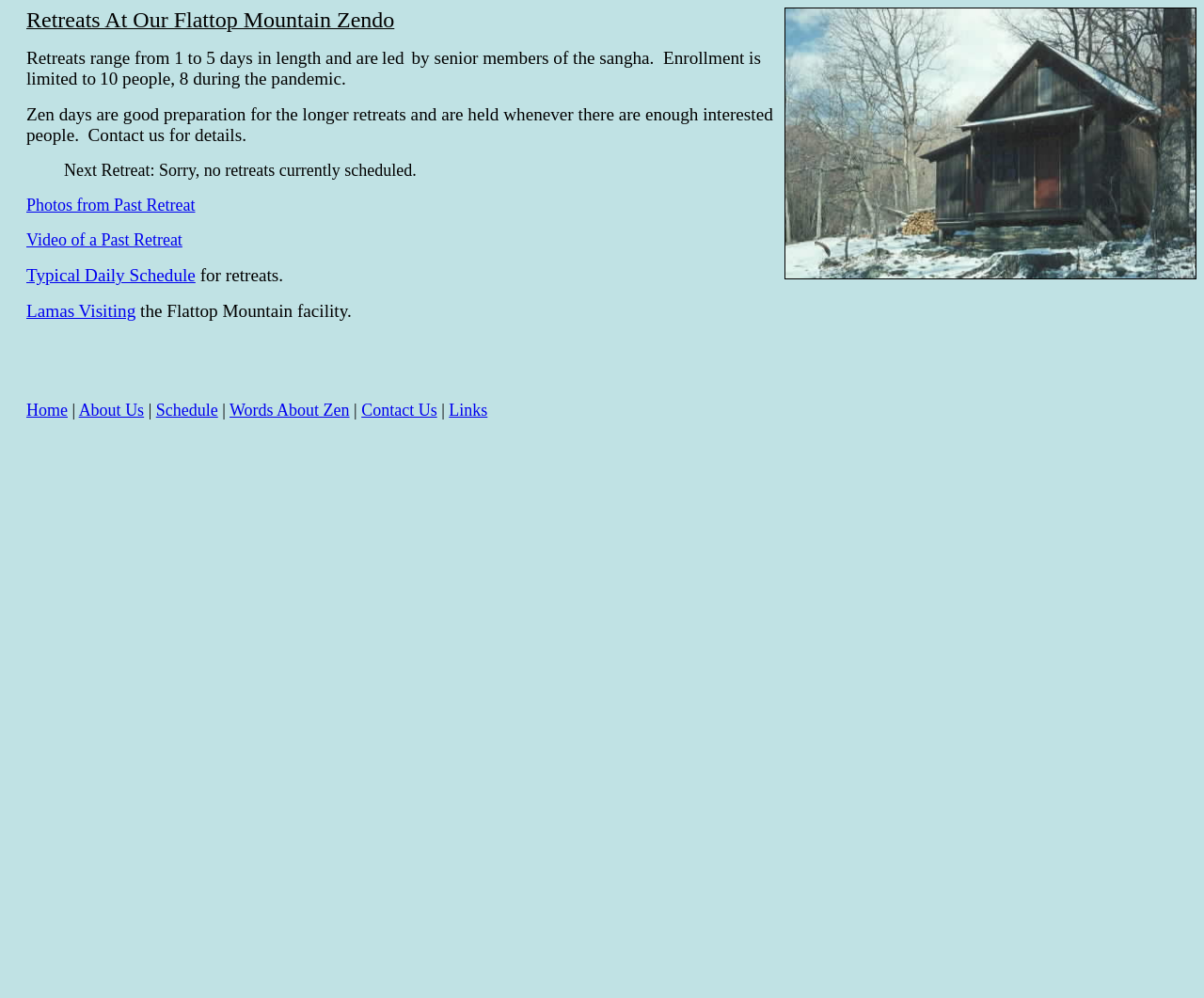What can be found on the webpage about past retreats?
Based on the screenshot, provide a one-word or short-phrase response.

Photos and video